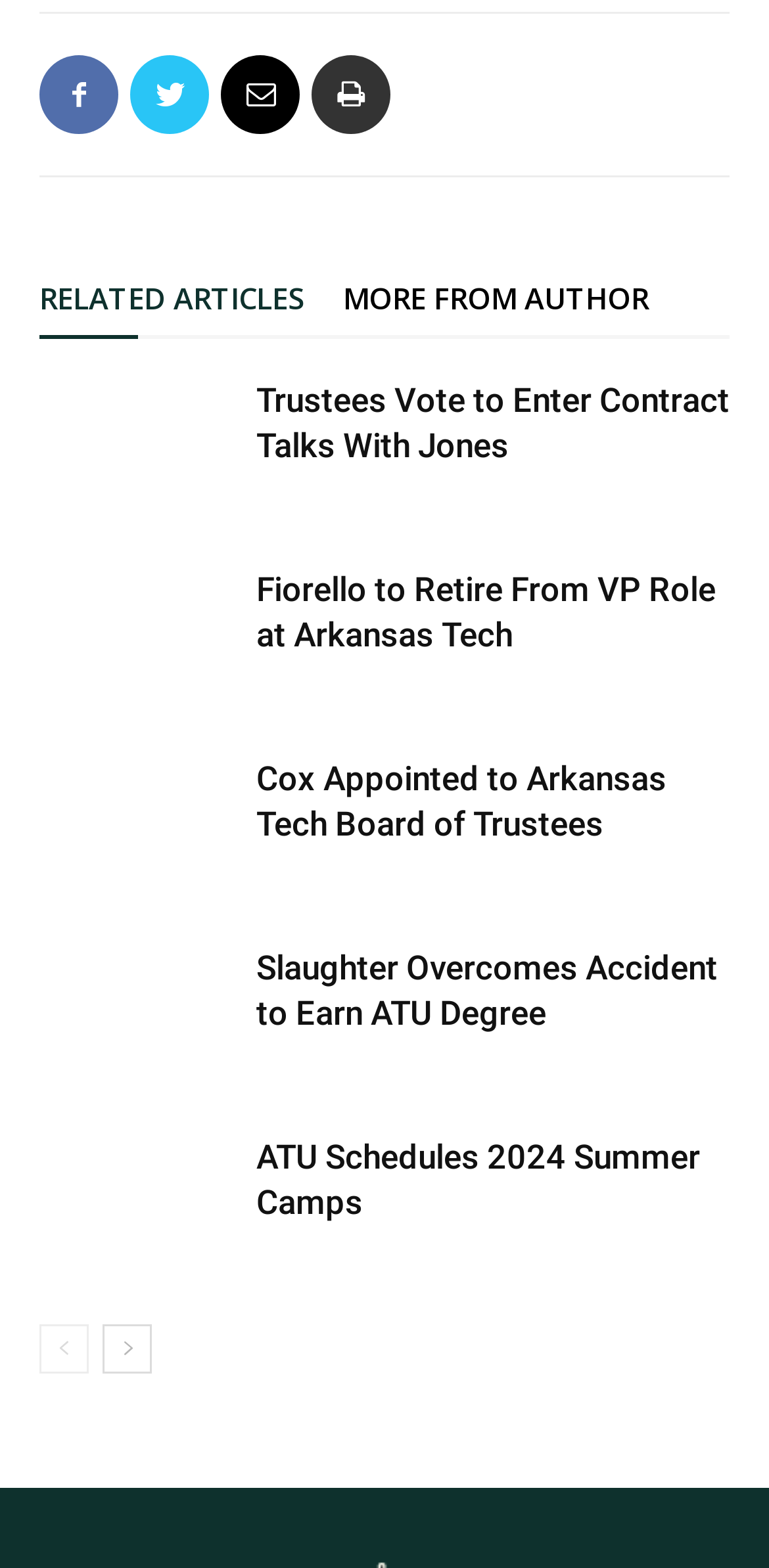Identify the bounding box coordinates necessary to click and complete the given instruction: "Read about Fiorello's retirement".

[0.051, 0.362, 0.308, 0.449]